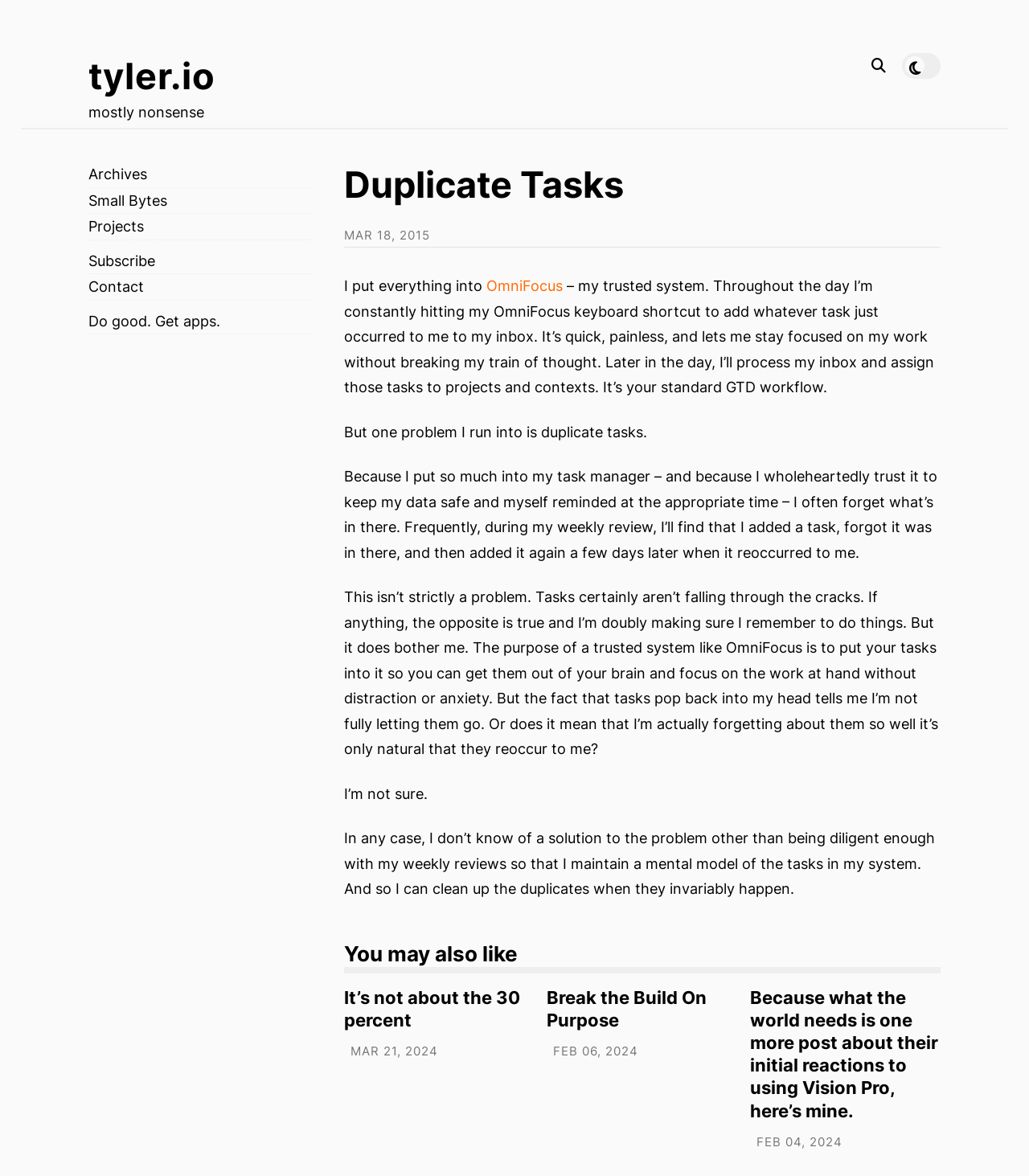Describe all the key features and sections of the webpage thoroughly.

The webpage is a blog post titled "Duplicate Tasks" on the website tyler.io. At the top, there is a link to the website's homepage and a short phrase "mostly nonsense". Below this, there is a search bar with a placeholder text "Search! type and hit enter".

The main content of the page is an article with a heading "Duplicate Tasks" and a date "MAR 18, 2015". The article discusses the author's experience with using OmniFocus, a task management system, and how they often forget what tasks are already in the system, leading to duplicate tasks. The author reflects on the implications of this and how it affects their workflow.

Below the article, there are several links to other blog posts, including "It's not about the 30 percent", "Break the Build On Purpose", and "Because what the world needs is one more post about their initial reactions to using Vision Pro, here's mine.". Each of these links has a corresponding heading and date.

On the right side of the page, there is a section with links to other parts of the website, including "Archives", "Small Bytes", "Projects", "Subscribe", "Contact", and "Do good. Get apps.".